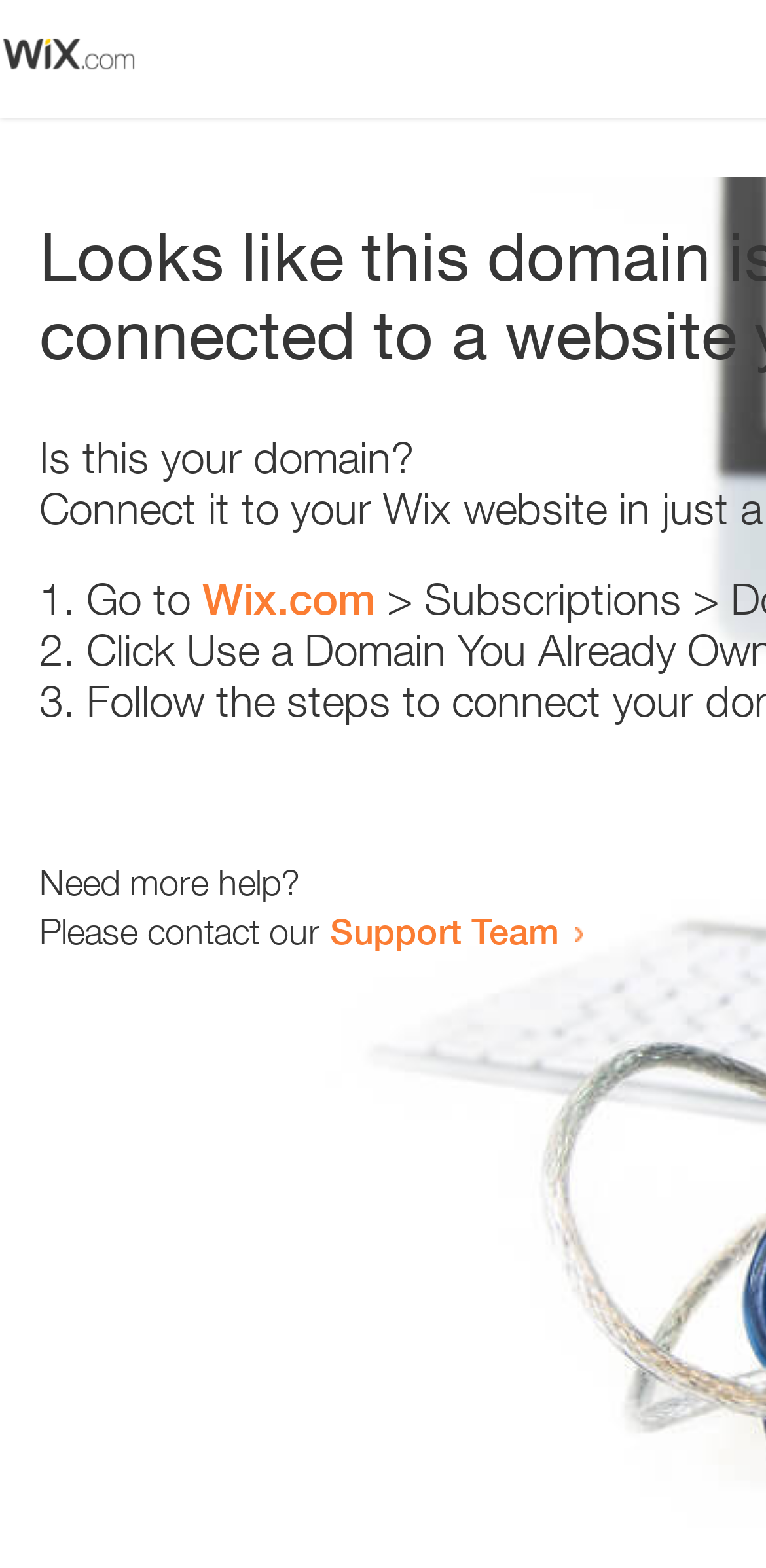Please determine the main heading text of this webpage.

Looks like this domain isn't
connected to a website yet